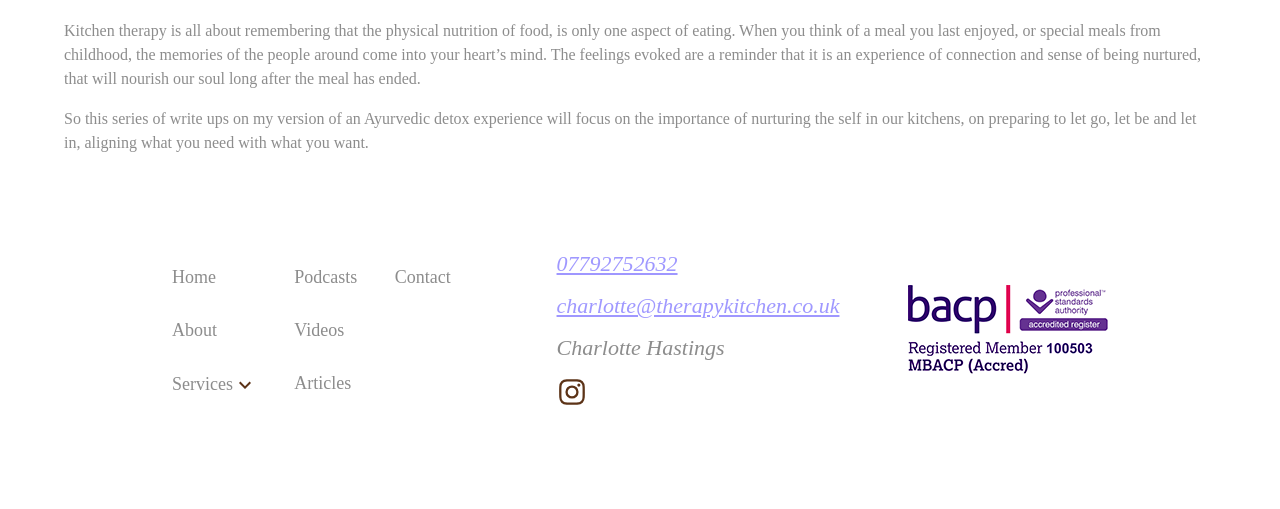How can one contact the person associated with this webpage?
Provide a comprehensive and detailed answer to the question.

The link elements with bounding box coordinates [0.435, 0.493, 0.656, 0.544] and [0.435, 0.575, 0.656, 0.626] provide a phone number and email address, respectively, which can be used to contact Charlotte Hastings.